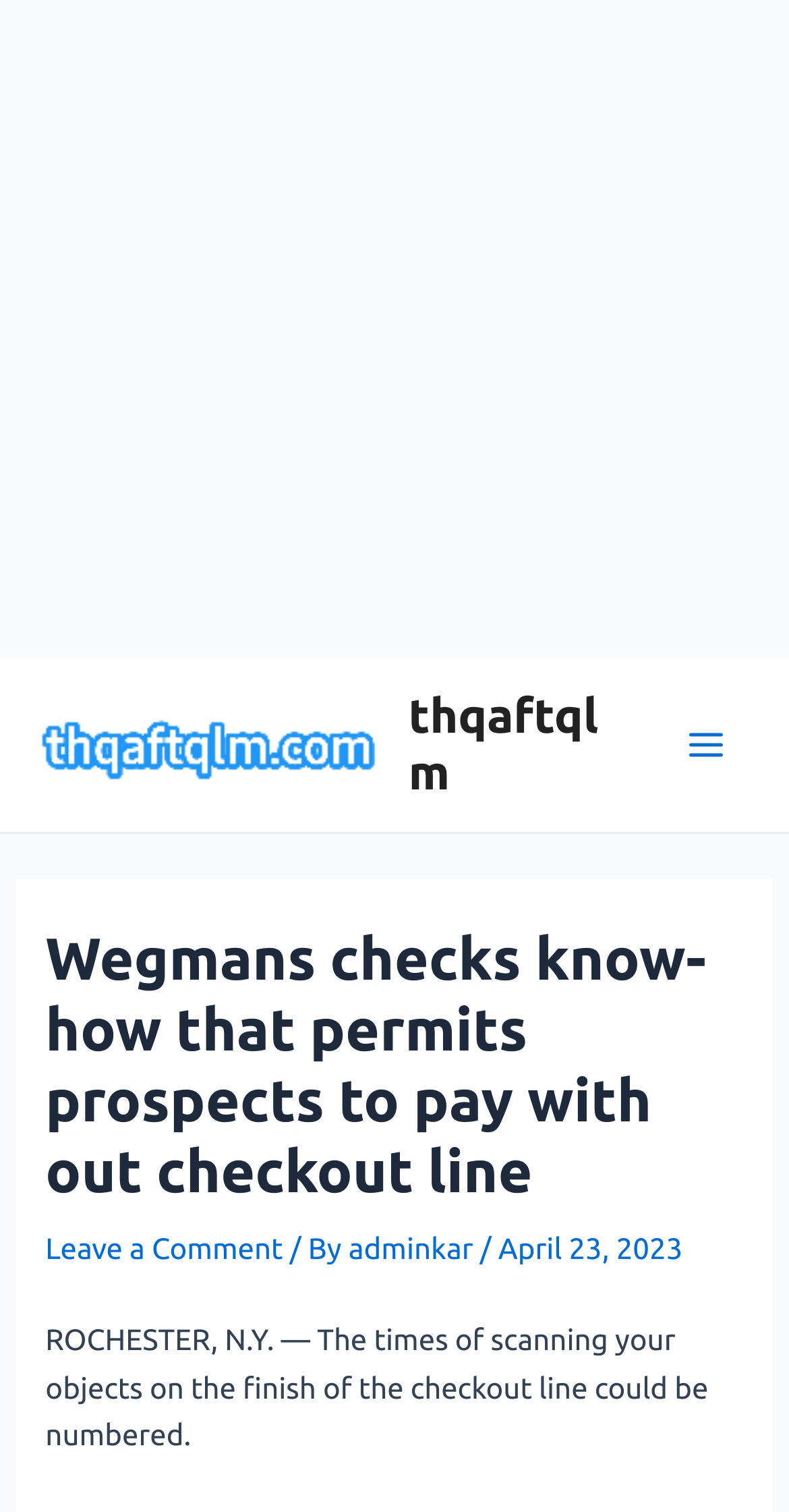Identify the bounding box for the described UI element. Provide the coordinates in (top-left x, top-left y, bottom-right x, bottom-right y) format with values ranging from 0 to 1: alt="thqaftqlm"

[0.051, 0.479, 0.48, 0.502]